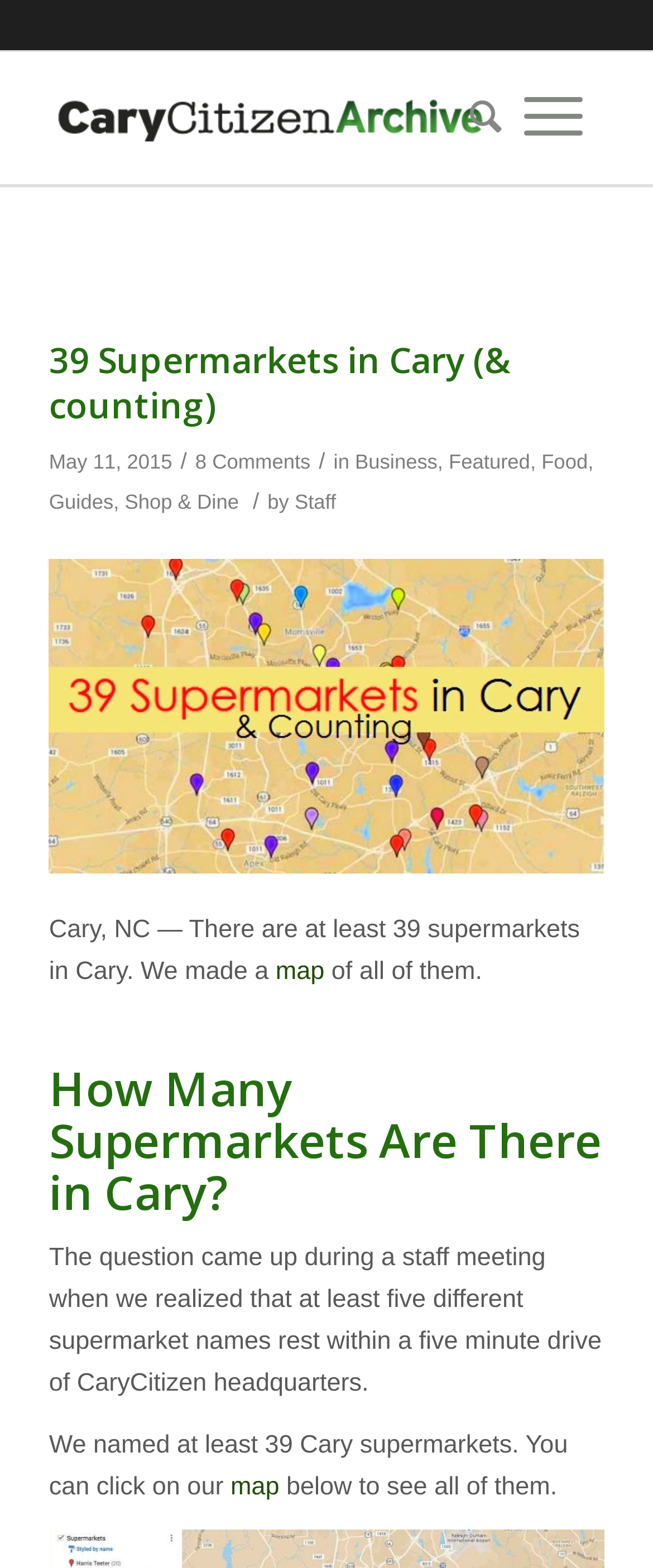Pinpoint the bounding box coordinates of the element that must be clicked to accomplish the following instruction: "Check the '8 Comments' section". The coordinates should be in the format of four float numbers between 0 and 1, i.e., [left, top, right, bottom].

[0.299, 0.287, 0.475, 0.302]